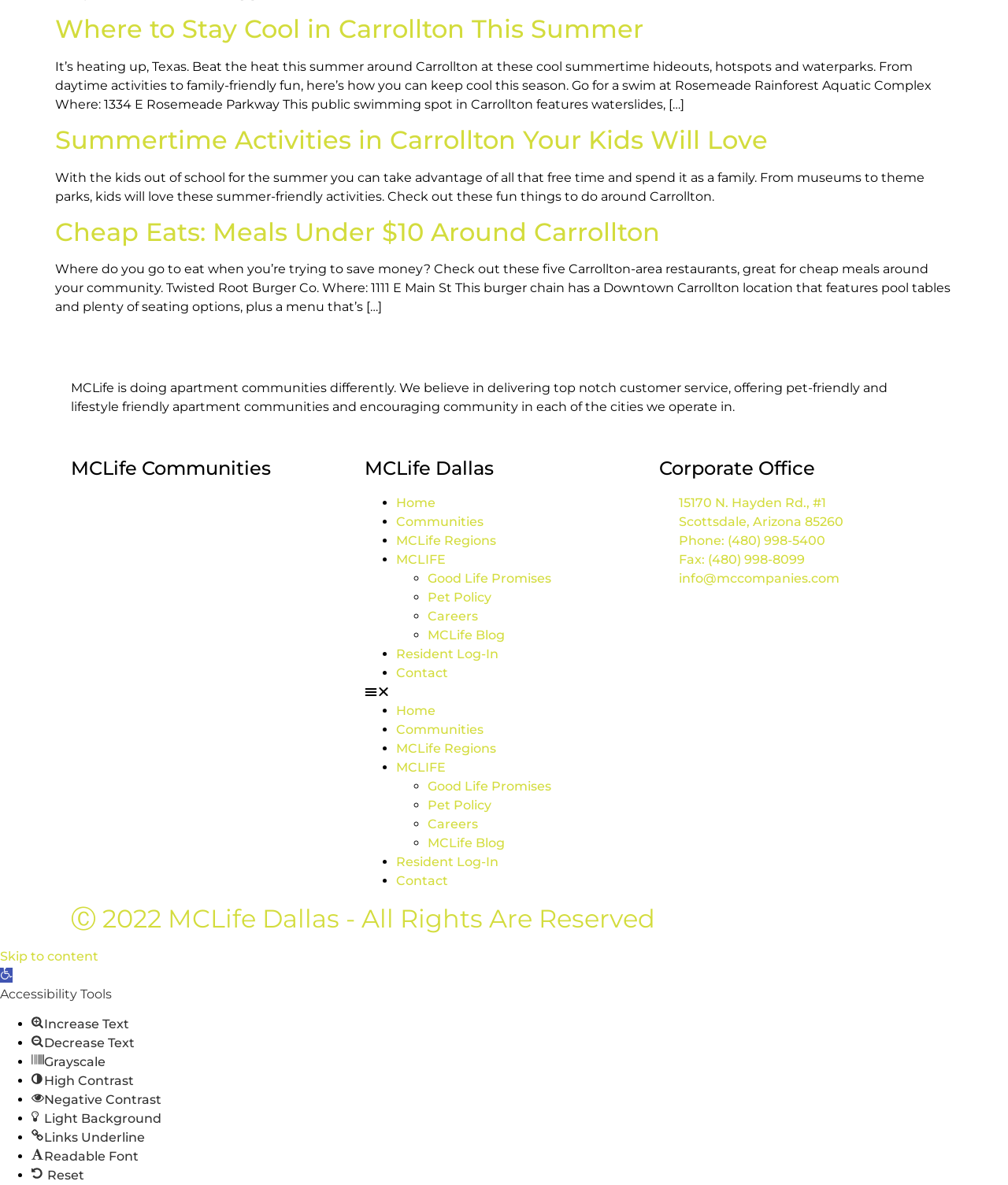Identify the bounding box coordinates for the UI element described by the following text: "The Place at Saddle Creek". Provide the coordinates as four float numbers between 0 and 1, in the format [left, top, right, bottom].

[0.07, 0.45, 0.237, 0.463]